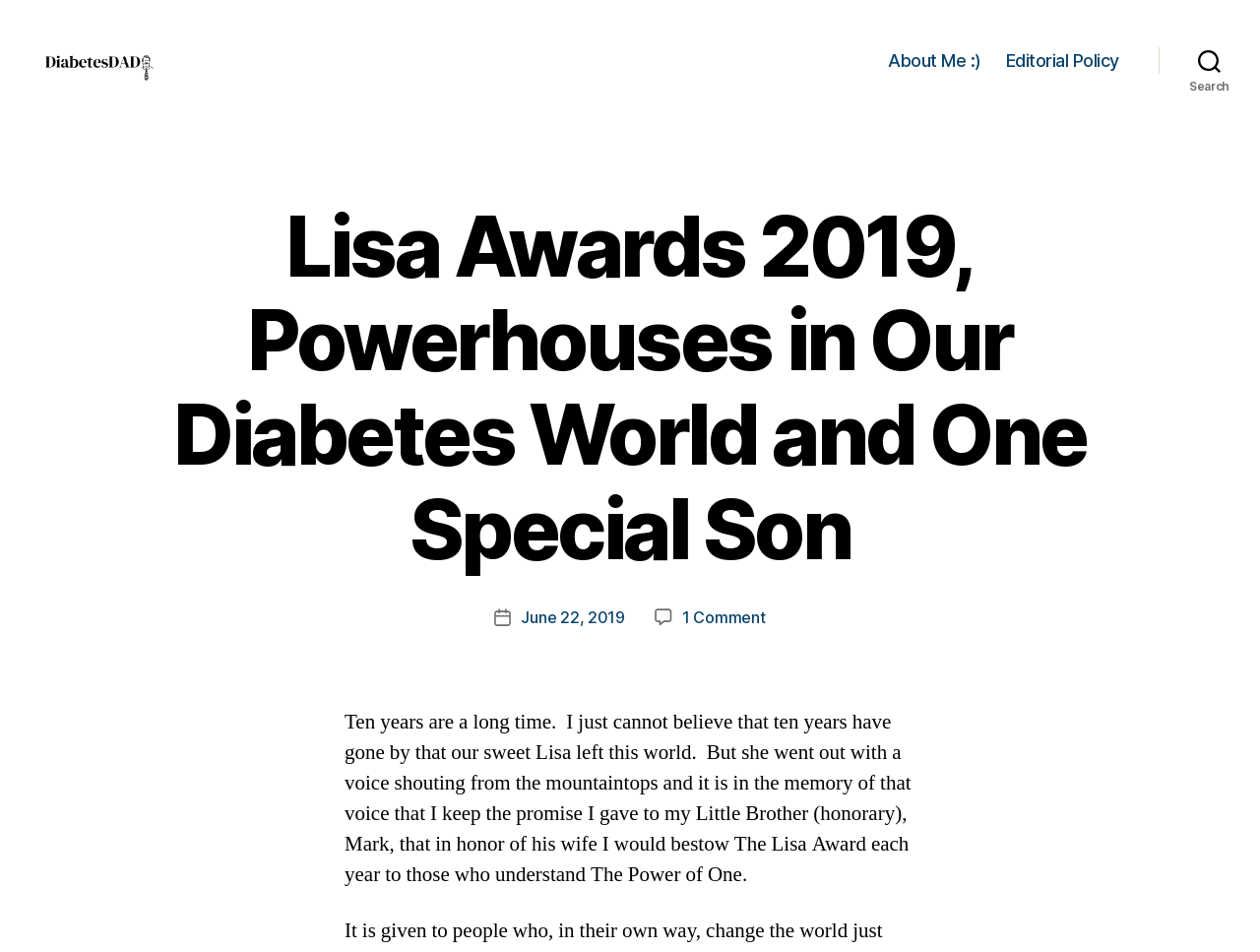Generate the text content of the main heading of the webpage.

Lisa Awards 2019, Powerhouses in Our Diabetes World and One Special Son